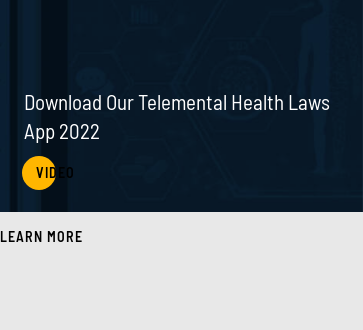Interpret the image and provide an in-depth description.

The image showcases an appealing promotional banner for the "Download Our Telemental Health Laws App 2022." It features a modern, tech-inspired design with a dark background that complements graphical elements representing health and technology themes. Prominently displayed is the title, enticing viewers to take action. Below the main text, there are clear indicators for engagement, including a "VIDEO" button, suggesting additional content related to the app, as well as a "LEARN MORE" link for those seeking further information. This visual effectively communicates the app's purpose while encouraging interaction with its informative features.